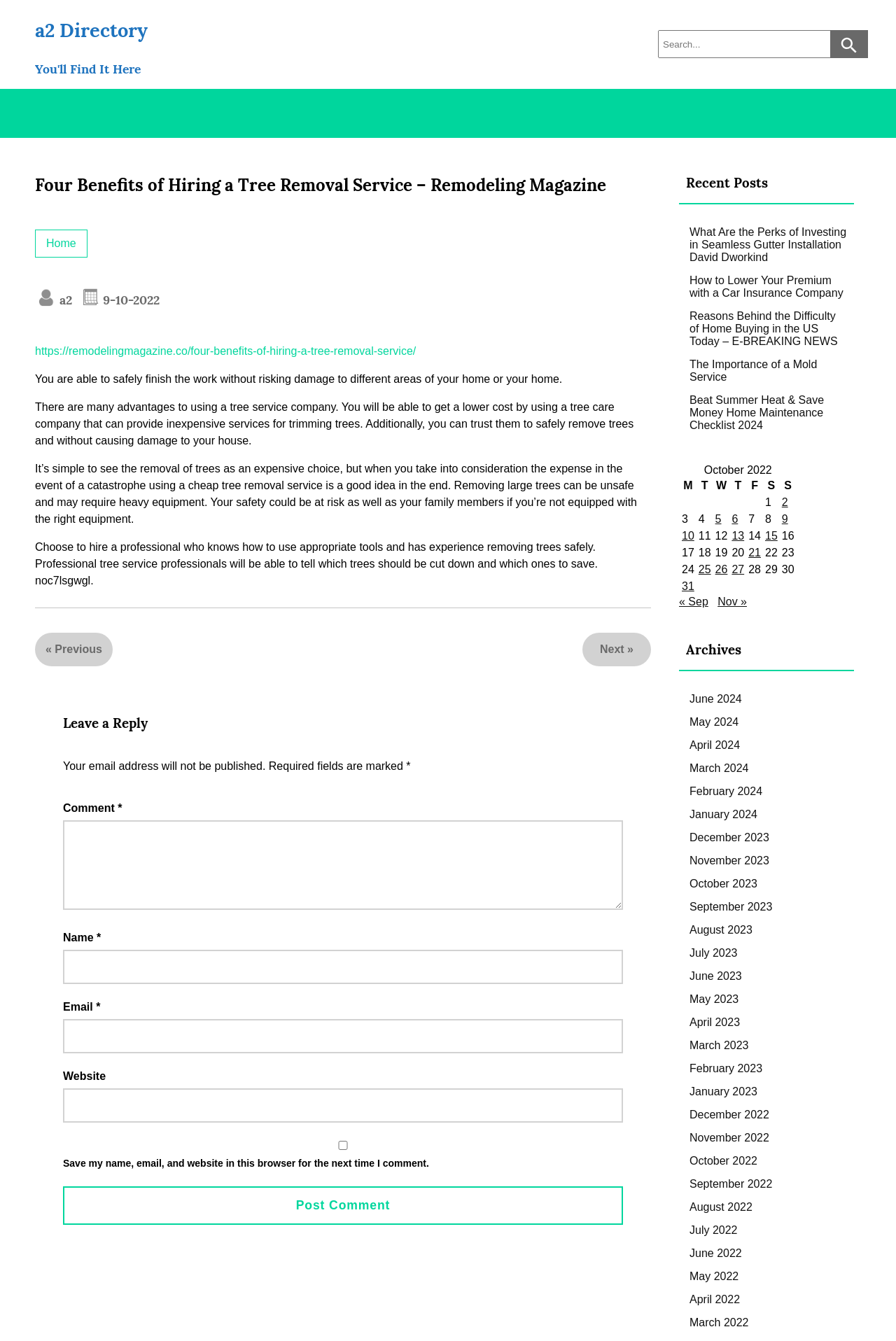Can you find the bounding box coordinates of the area I should click to execute the following instruction: "Leave a comment"?

[0.07, 0.612, 0.695, 0.678]